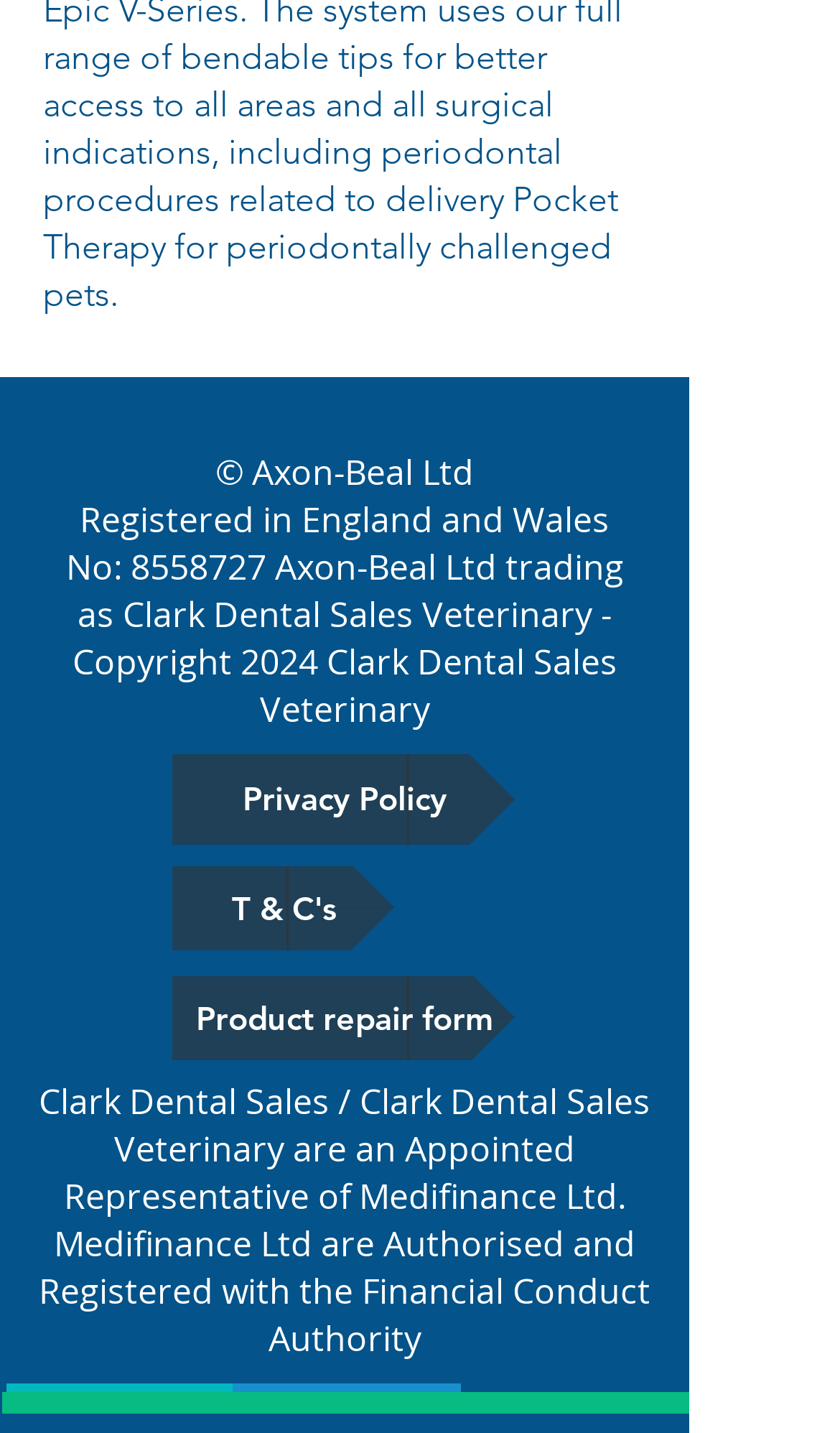What is the company's registration number?
Please answer the question as detailed as possible.

The registration number can be found in the footer section of the webpage, where it is mentioned as 'Registered in England and Wales No:' followed by the number '8558727'.